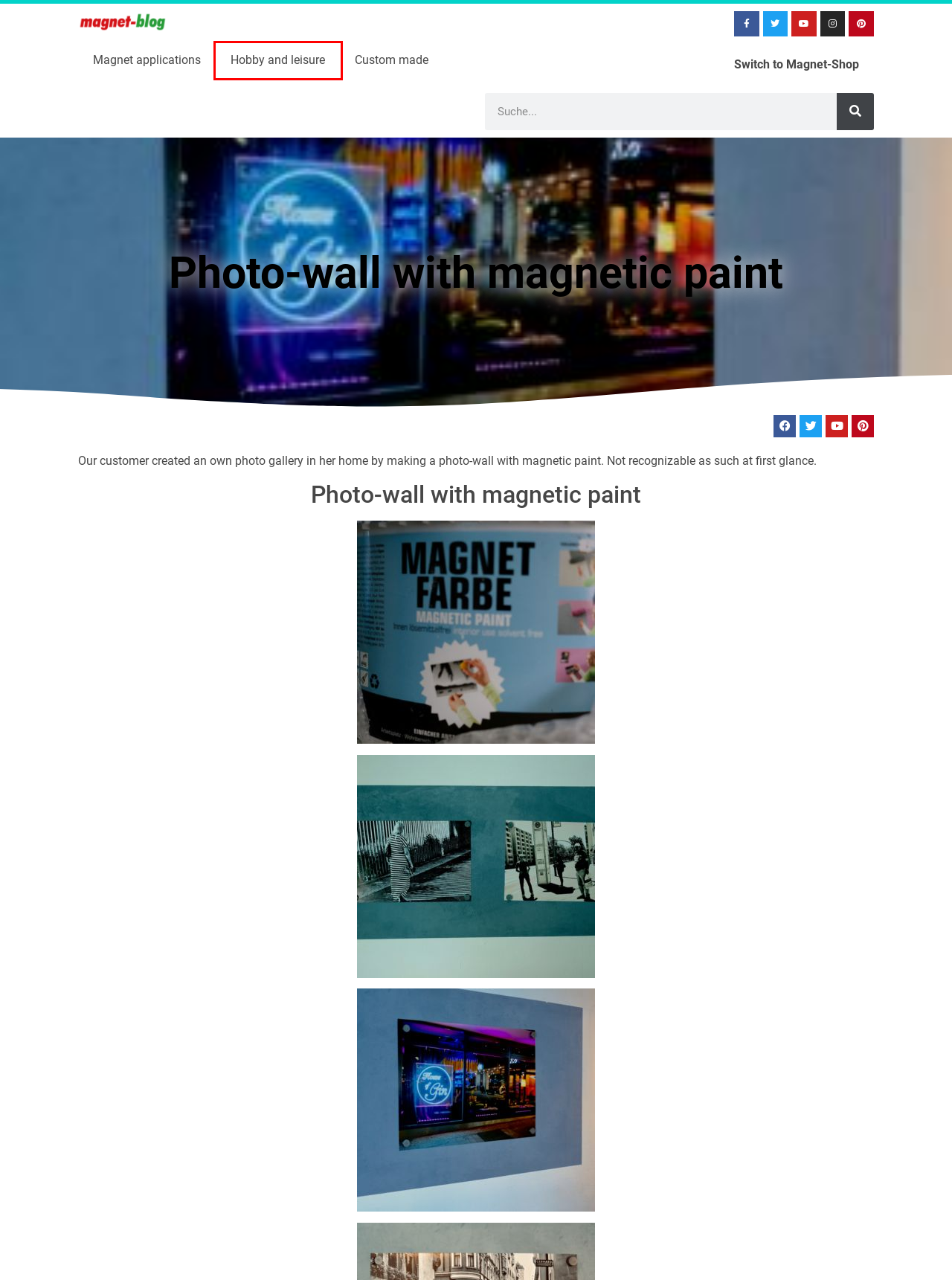Given a screenshot of a webpage with a red bounding box around an element, choose the most appropriate webpage description for the new page displayed after clicking the element within the bounding box. Here are the candidates:
A. Magnet-Blog - by magnets4you
B. Custom made Archive - Magnet-Blog
C. Data Protection Declaration | magnet-shop.com
D. Disc magnet Ø 29.25 x 10.5 mm Y35 ferrite - holds 2.5 kg | magnet-shop.net
E. Magnet applications Archive - Magnet-Blog
F. Legal information | magnet-shop.com
G. Hobby and leisure Archive - Magnet-Blog
H. Strong neodymium magnets - Buy cheap online | magnet-shop.com

G